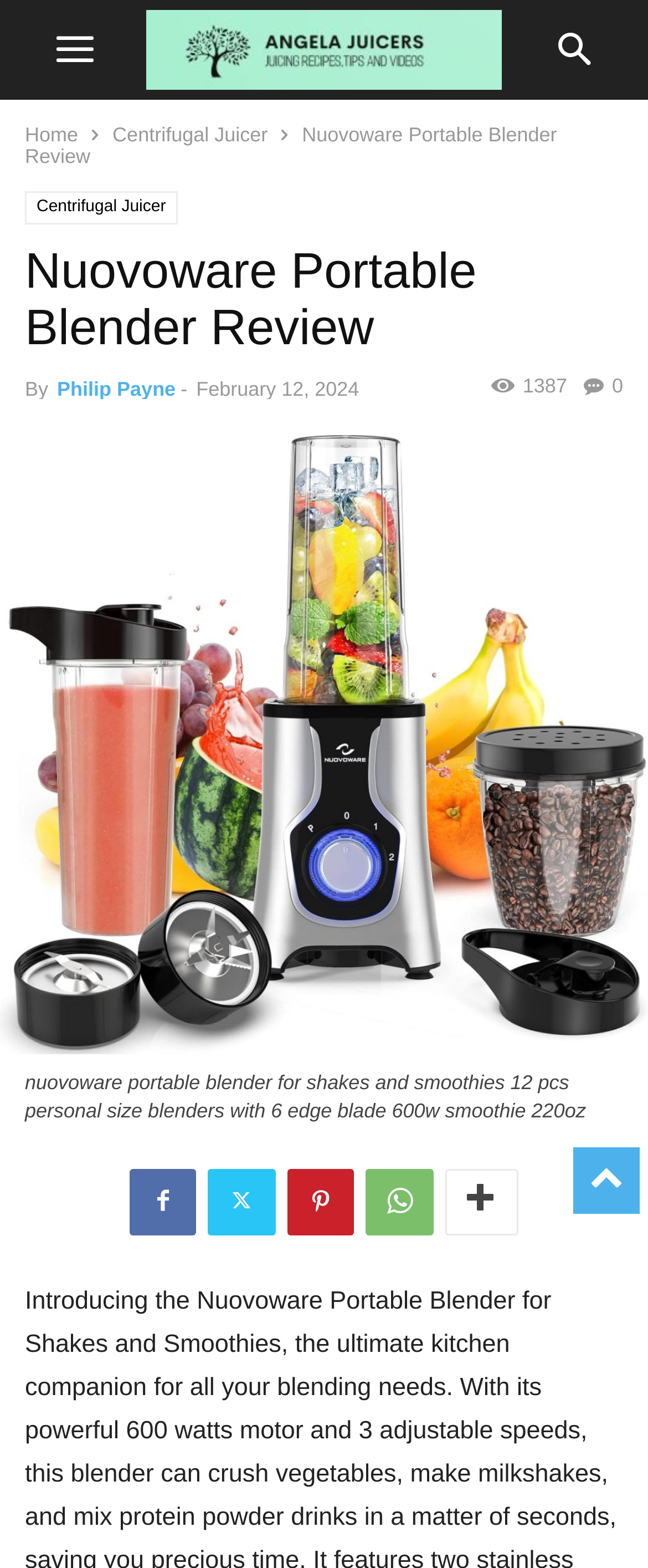Identify the bounding box coordinates for the UI element described by the following text: "Pinterest". Provide the coordinates as four float numbers between 0 and 1, in the format [left, top, right, bottom].

[0.444, 0.745, 0.546, 0.788]